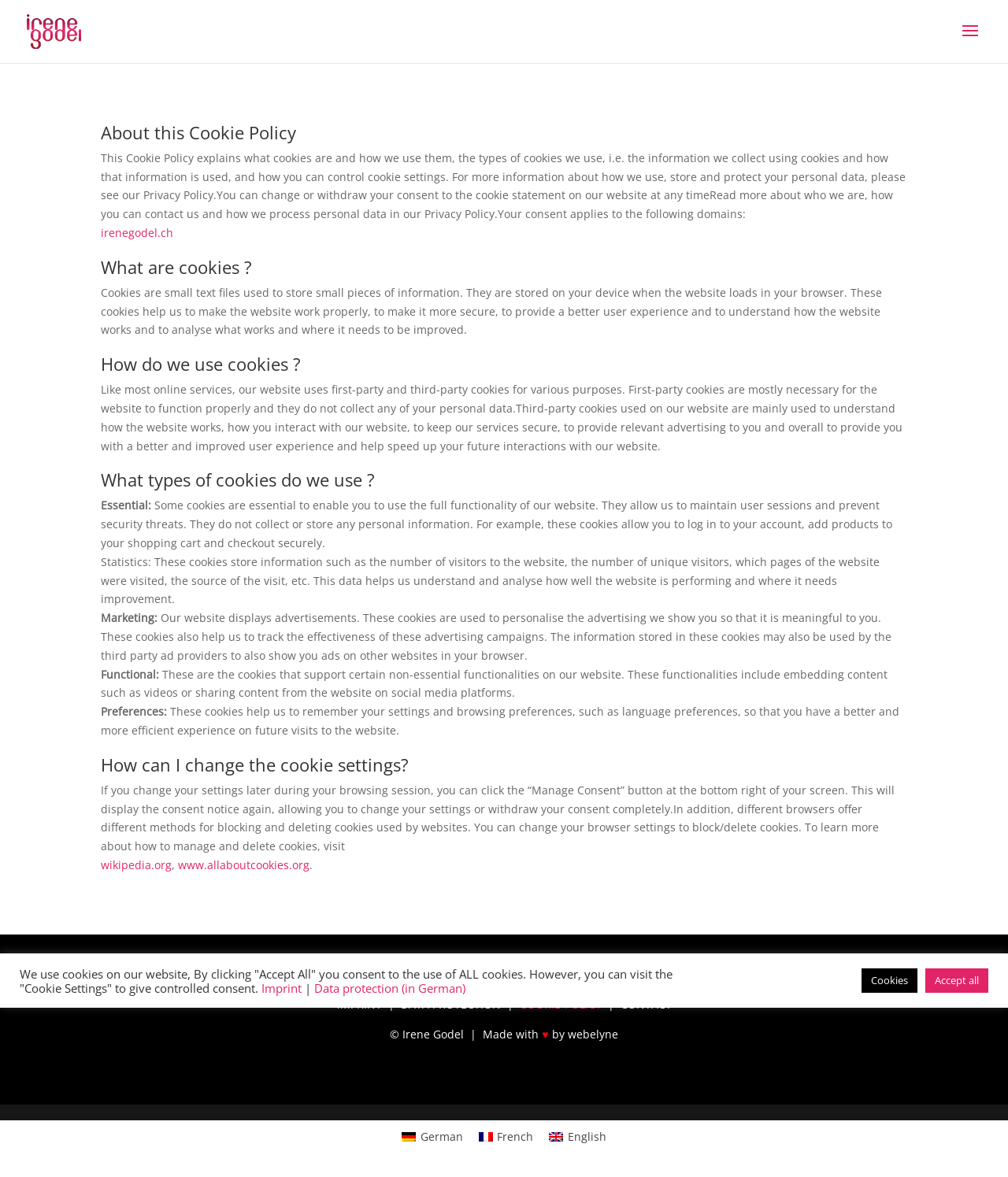How many types of cookies are used on this website?
Refer to the image and answer the question using a single word or phrase.

Five